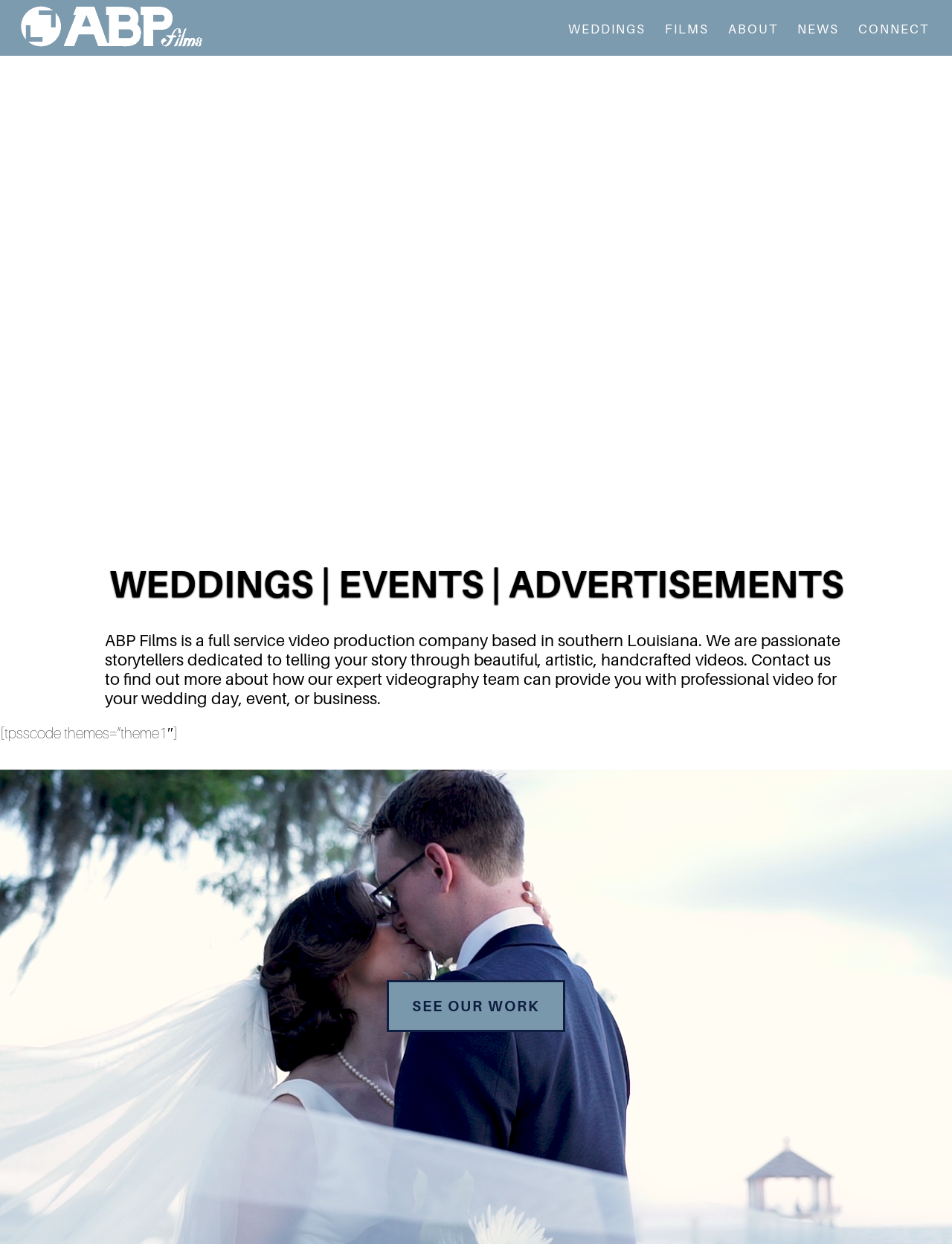Specify the bounding box coordinates (top-left x, top-left y, bottom-right x, bottom-right y) of the UI element in the screenshot that matches this description: ABOUT

[0.757, 0.005, 0.825, 0.047]